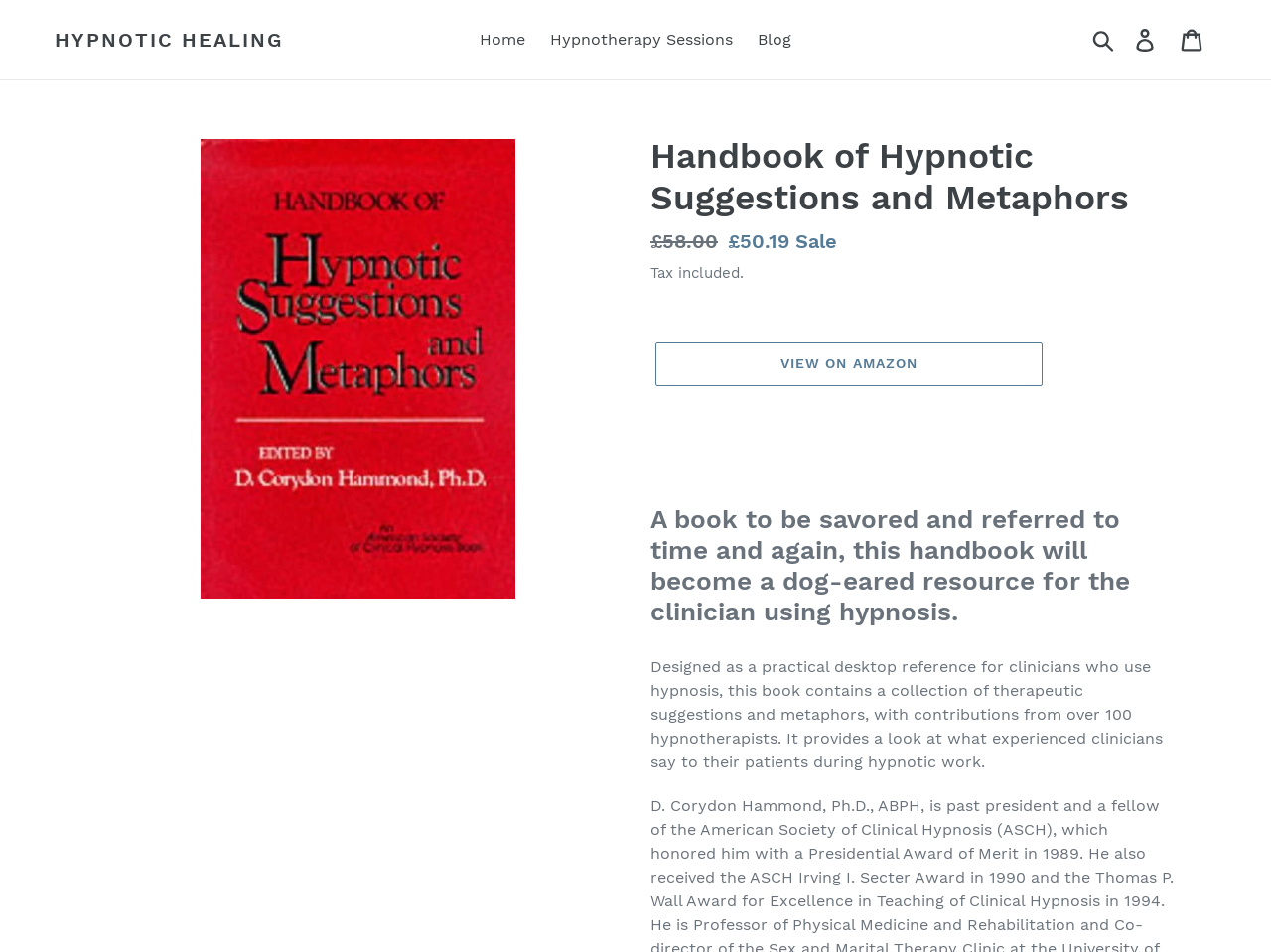Predict the bounding box of the UI element based on the description: "Hypnotic Healing". The coordinates should be four float numbers between 0 and 1, formatted as [left, top, right, bottom].

[0.043, 0.029, 0.223, 0.054]